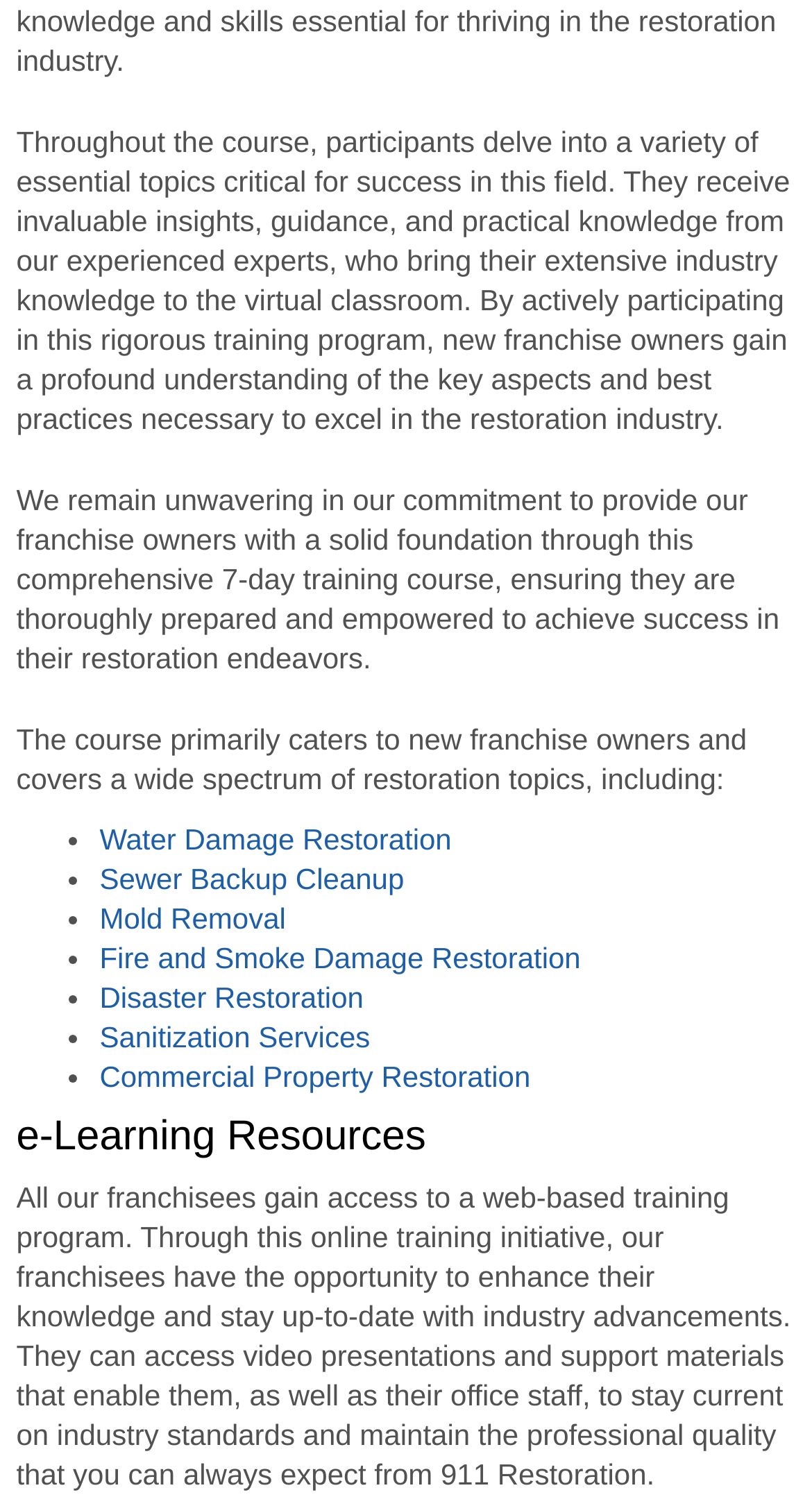What is the target audience of the 7-day training course?
Give a detailed and exhaustive answer to the question.

The target audience of the 7-day training course is new franchise owners, as mentioned in the first paragraph of the webpage. The course is designed to provide them with a solid foundation and empower them to achieve success in their restoration endeavors.